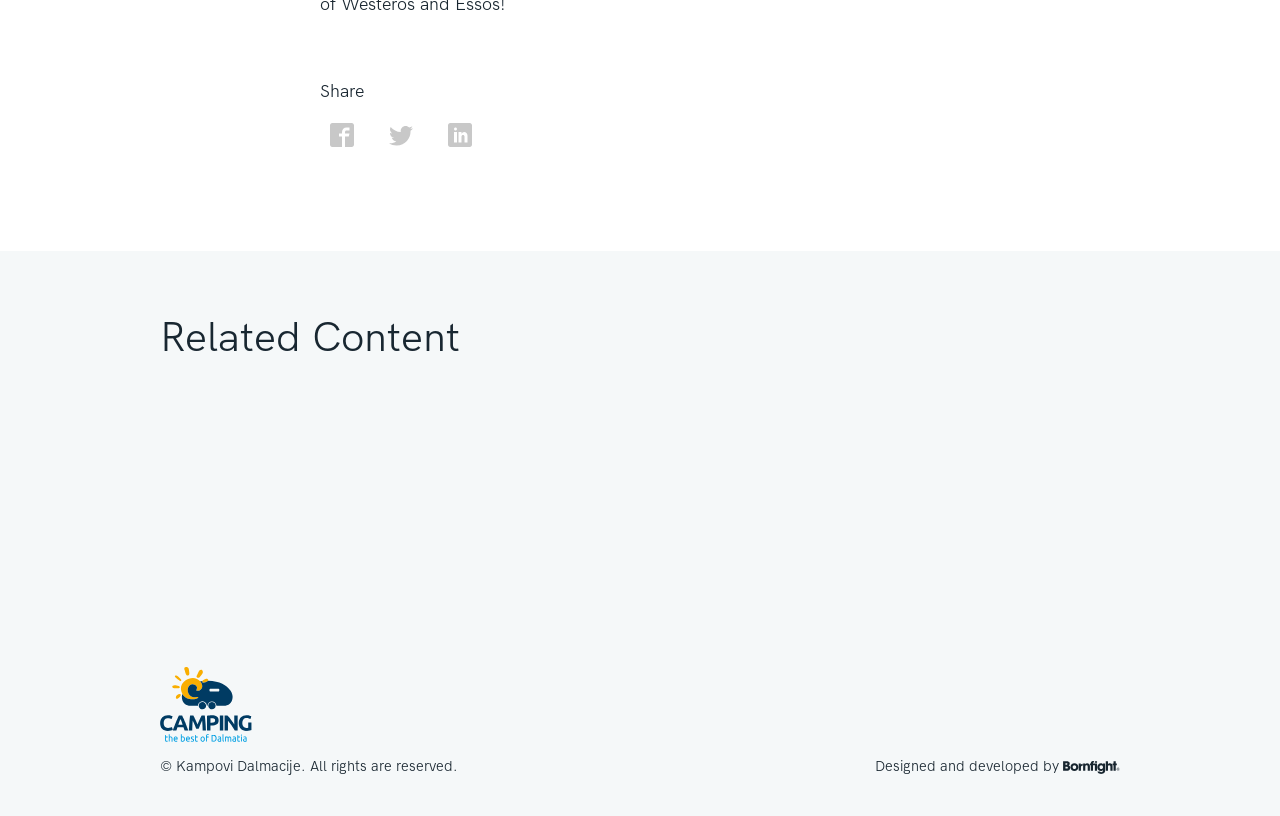Given the element description "parent_node: Designed and developed by", identify the bounding box of the corresponding UI element.

[0.831, 0.929, 0.875, 0.949]